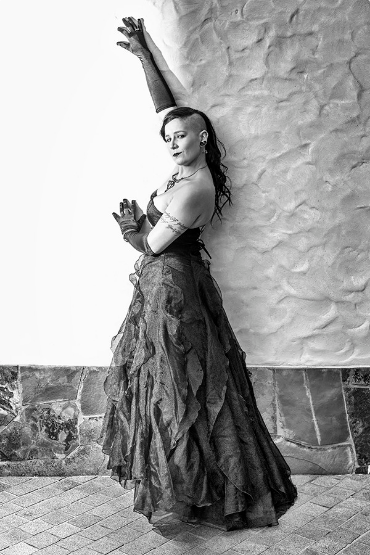Depict the image with a detailed narrative.

In this striking black and white image, a model elegantly poses against a minimalist wall, showcasing their dramatic flair and sophisticated style. The model, dressed in an elaborate, flowing gown with ruffled layers, exudes confidence and grace. Their attire is complemented by long gloves, adding to the overall elegance of the look. With one arm extended upward against the wall, the model's posture conveys a sense of strength and poise, highlighted by a thoughtful expression. Subtle details, such as visible tattoos and styled hair, enhance their unique character, making this photograph a compelling representation of modern model photography. The emphasis on form and expression captures the essence of the art, reflecting a moment of beauty frozen in time.